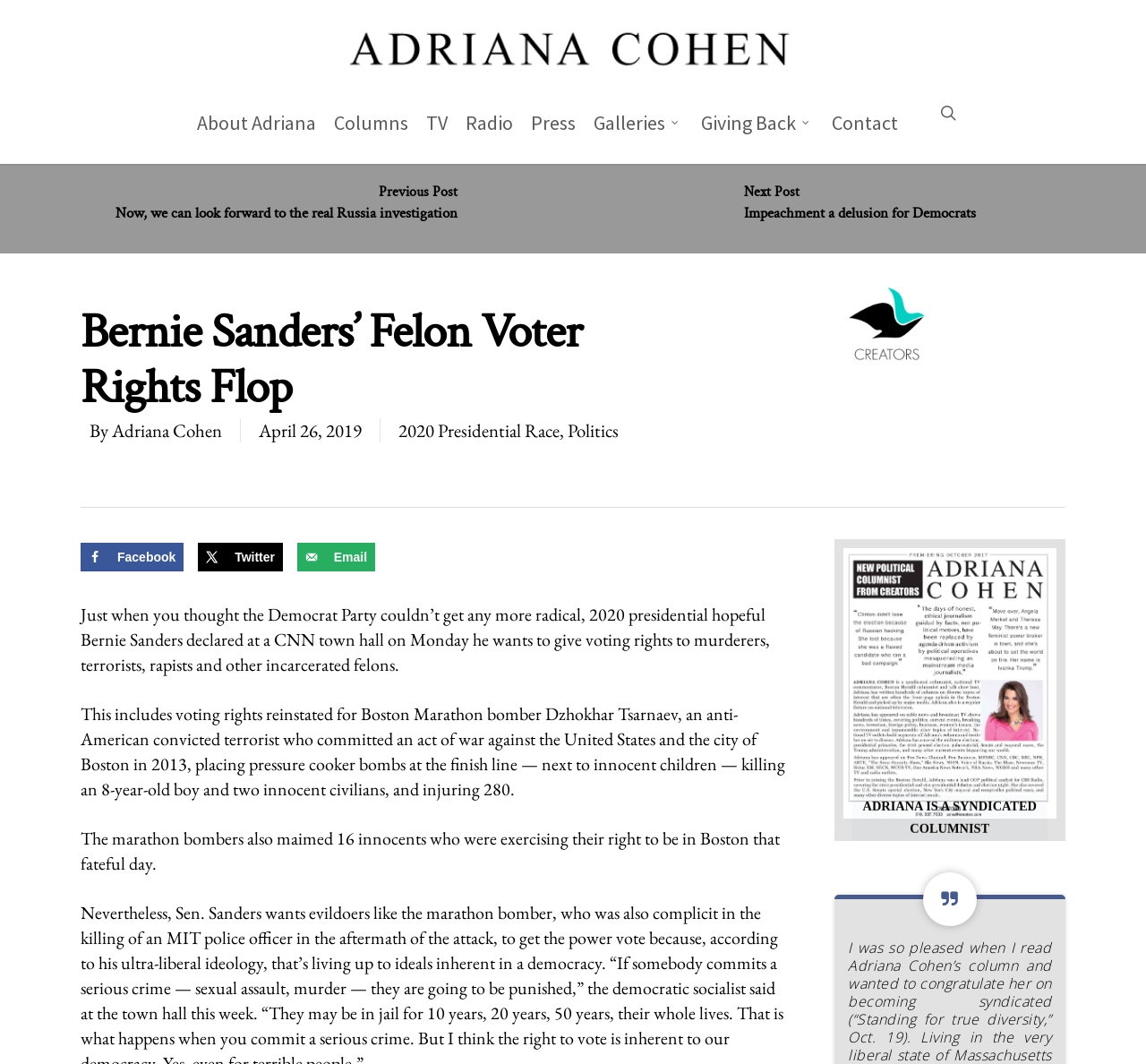Given the element description parent_node: ADRIANA IS A SYNDICATED, predict the bounding box coordinates for the UI element in the webpage screenshot. The format should be (top-left x, top-left y, bottom-right x, bottom-right y), and the values should be between 0 and 1.

[0.743, 0.535, 0.914, 0.773]